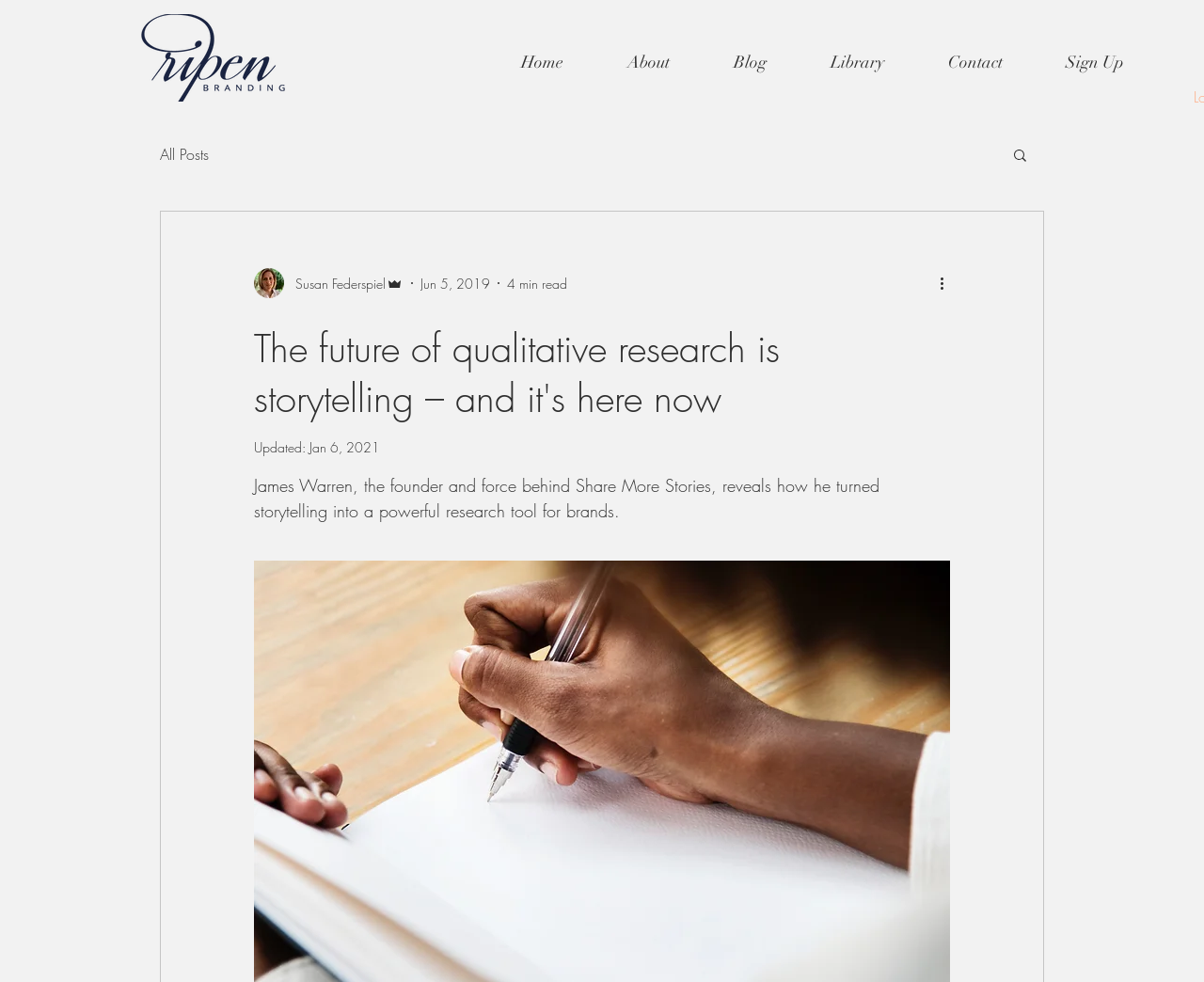Using the given description, provide the bounding box coordinates formatted as (top-left x, top-left y, bottom-right x, bottom-right y), with all values being floating point numbers between 0 and 1. Description: aria-label="More actions"

[0.778, 0.277, 0.797, 0.3]